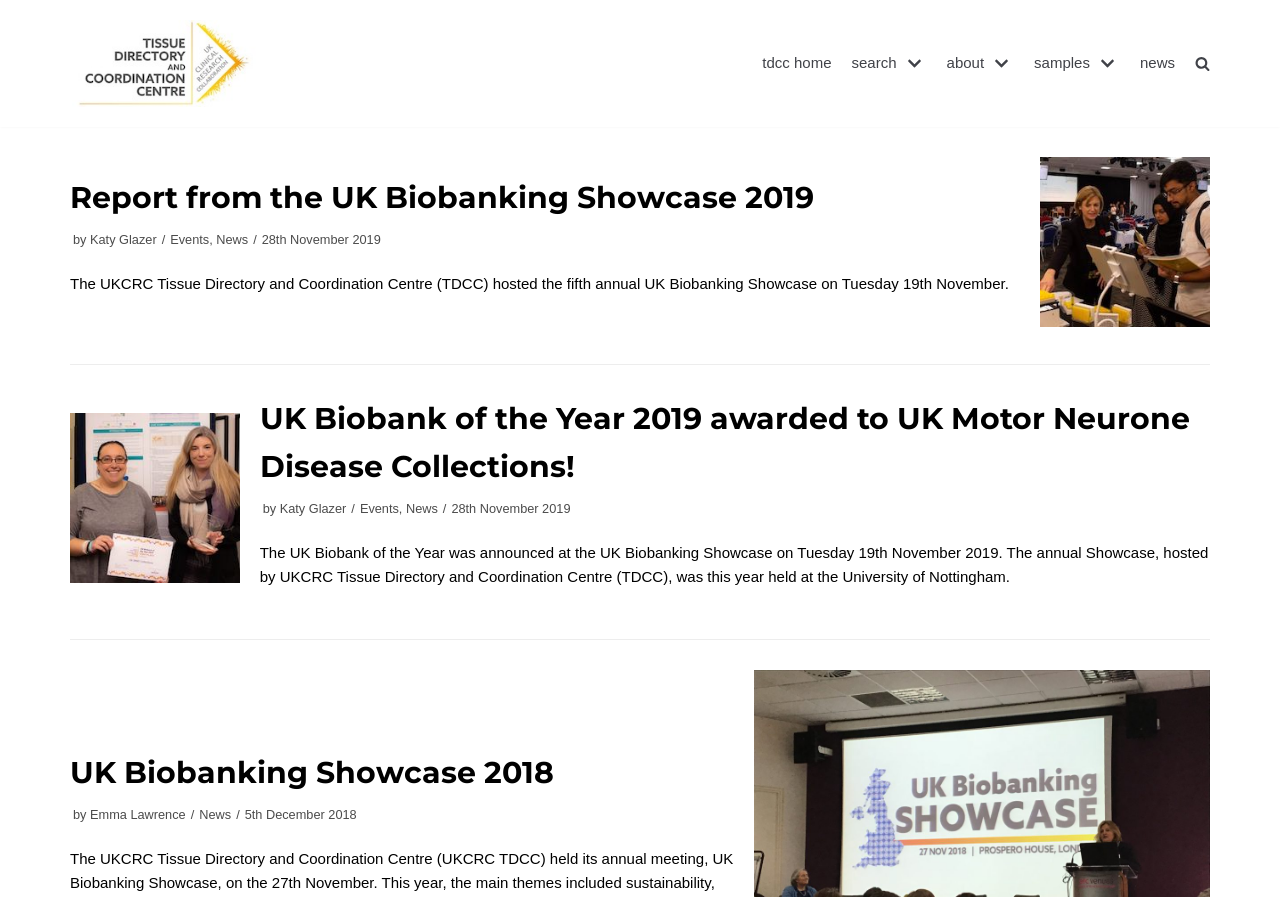Please reply to the following question with a single word or a short phrase:
How many articles are showcased on this webpage?

3